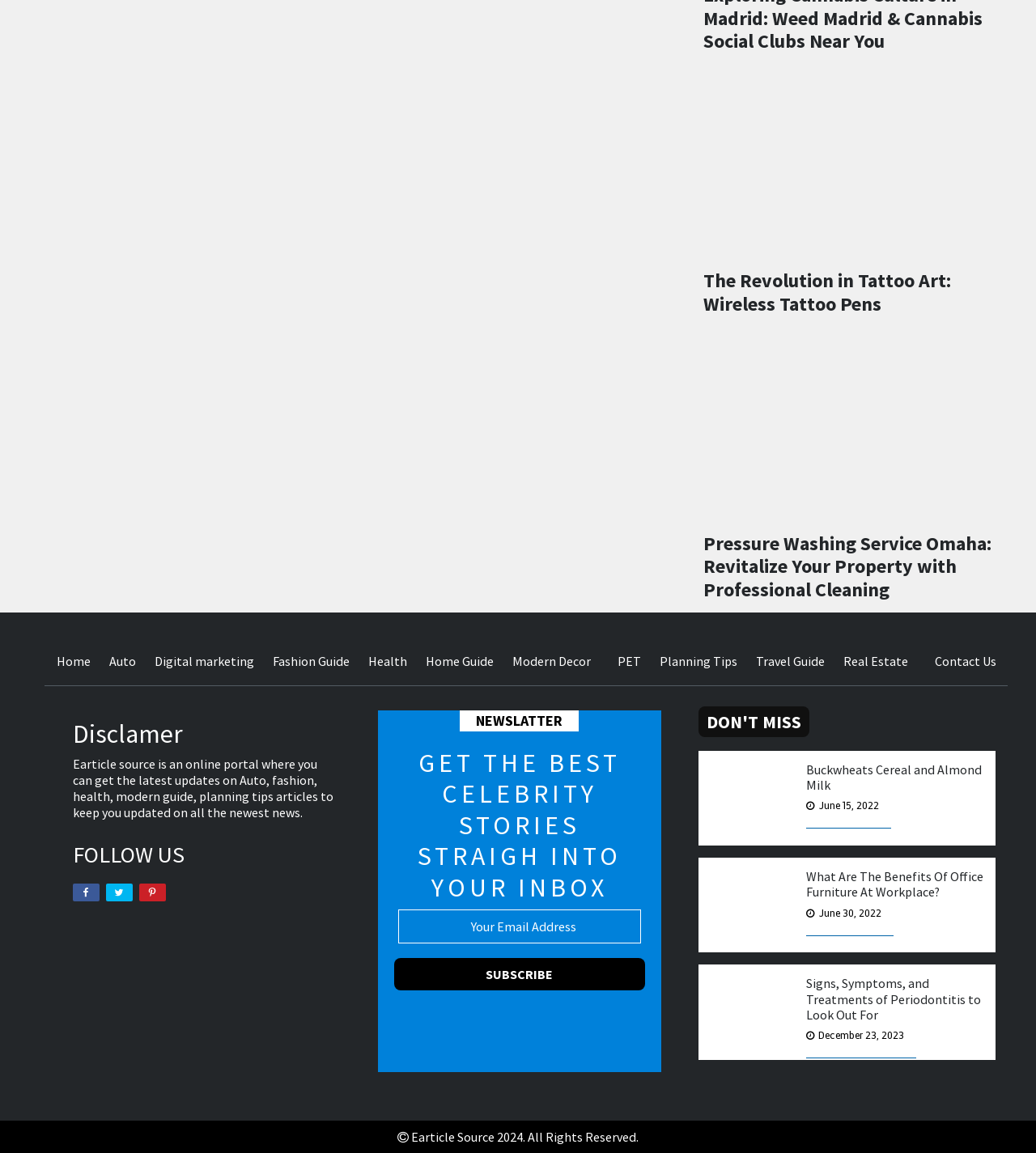Determine the bounding box coordinates of the clickable area required to perform the following instruction: "Read the article 'The Revolution in Tattoo Art: Wireless Tattoo Pens'". The coordinates should be represented as four float numbers between 0 and 1: [left, top, right, bottom].

[0.679, 0.232, 0.918, 0.274]